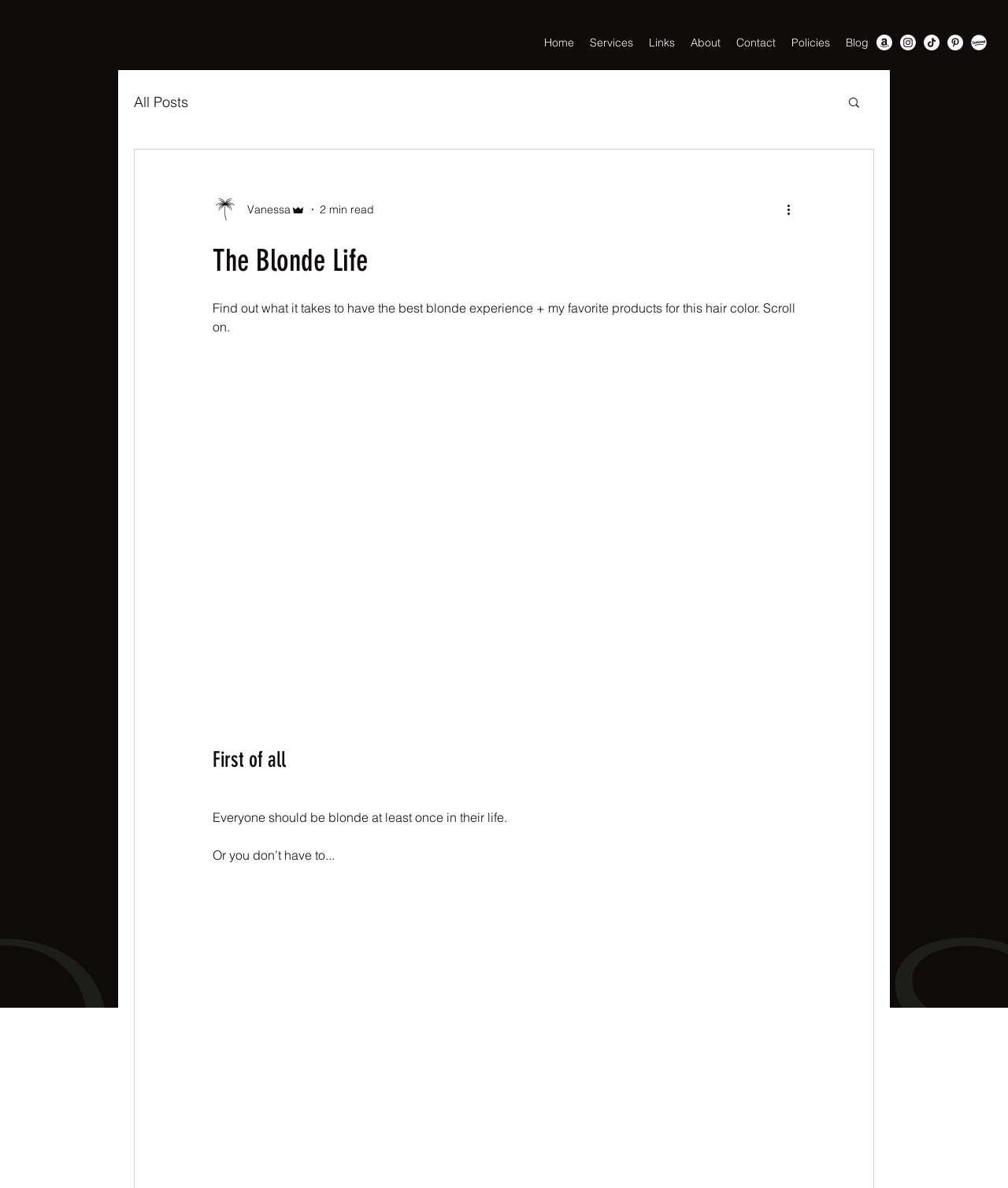Given the content of the image, can you provide a detailed answer to the question?
How long does it take to read the blog post?

The reading time of the blog post can be found in the generic element with the text '2 min read' below the author's name.